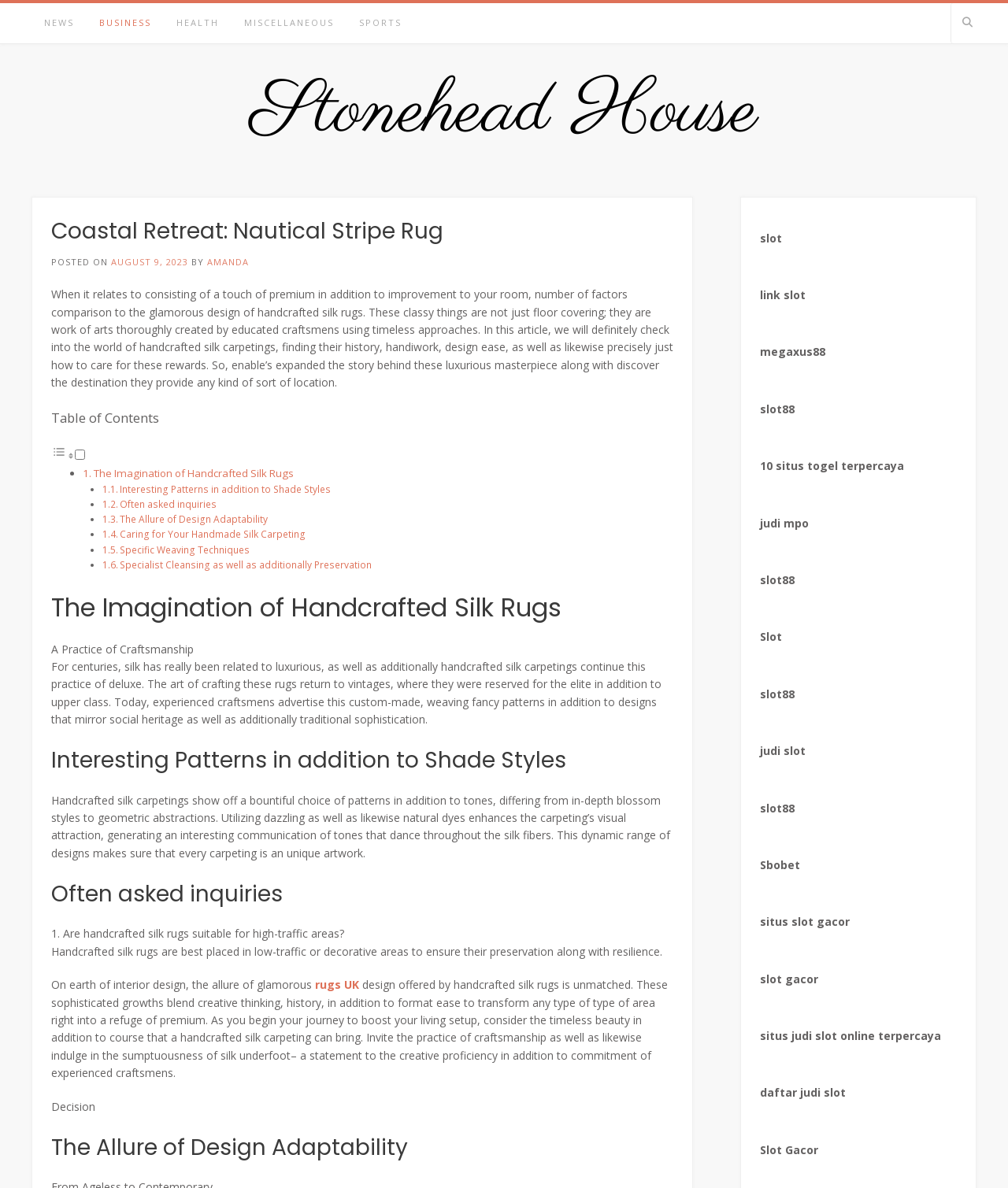Based on the image, provide a detailed and complete answer to the question: 
How many sections are in the table of contents?

The table of contents is located below the heading element 'Table of Contents' and contains 7 list marker elements, each corresponding to a section of the article.